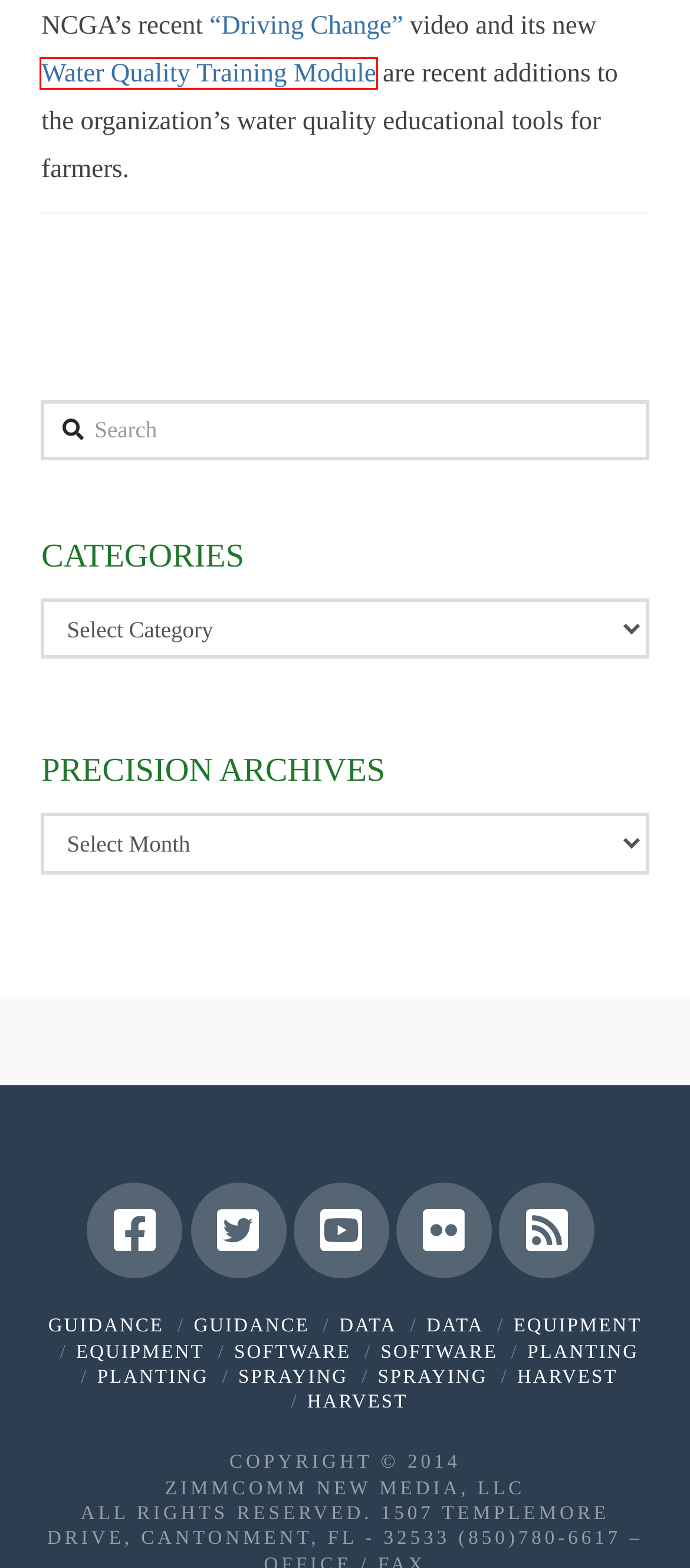Inspect the screenshot of a webpage with a red rectangle bounding box. Identify the webpage description that best corresponds to the new webpage after clicking the element inside the bounding box. Here are the candidates:
A. Guidance | Precision
B. Data Collection | Precision
C. Data | Precision
D. NCGA Water Issues Learning Module
E. Equipment | Precision
F. Harvesting | Precision
G. Software | Precision
H. Spraying | Precision

D